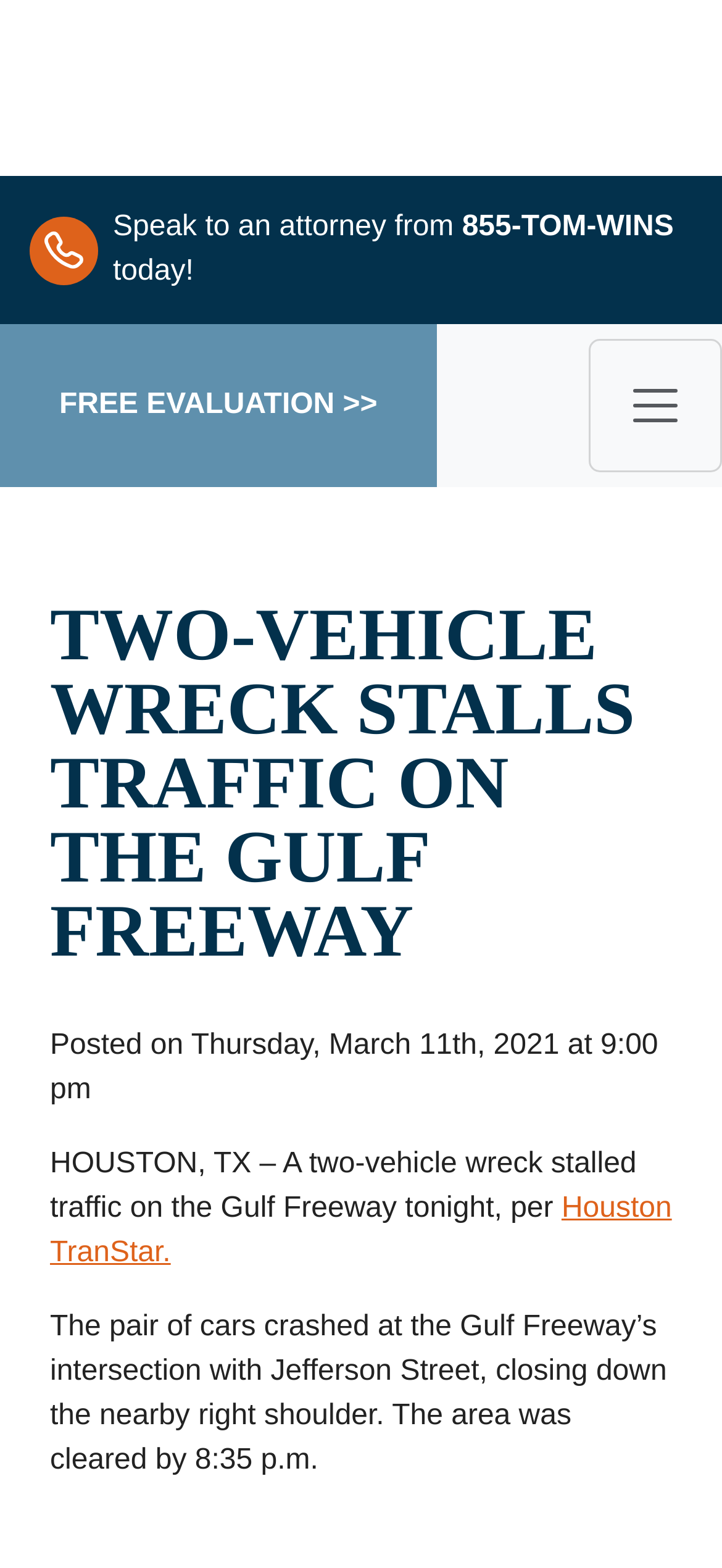Carefully examine the image and provide an in-depth answer to the question: What time was the area cleared?

I found the time by reading the article, which states that the area was cleared by 8:35 p.m.